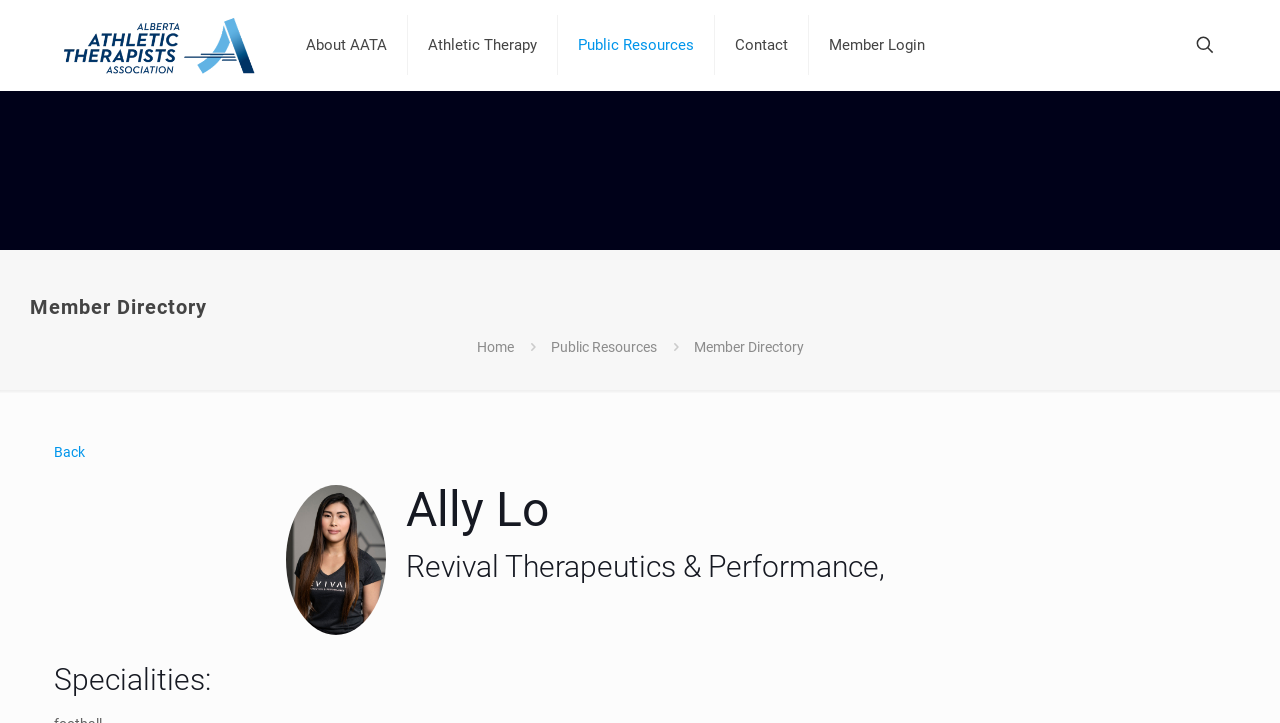How many links are in the top navigation bar?
Provide a one-word or short-phrase answer based on the image.

5